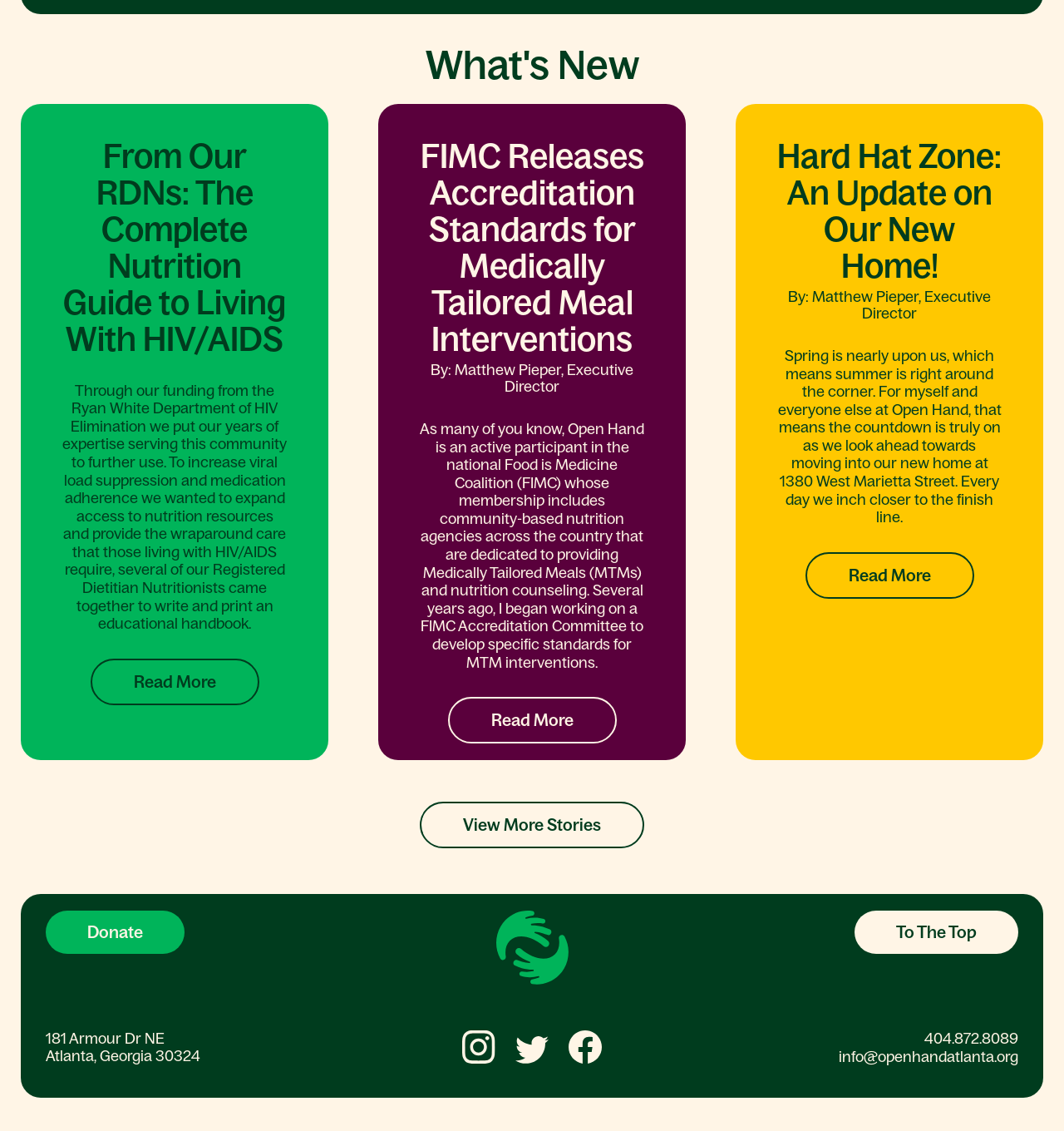Use a single word or phrase to answer this question: 
How many images are on the page?

6